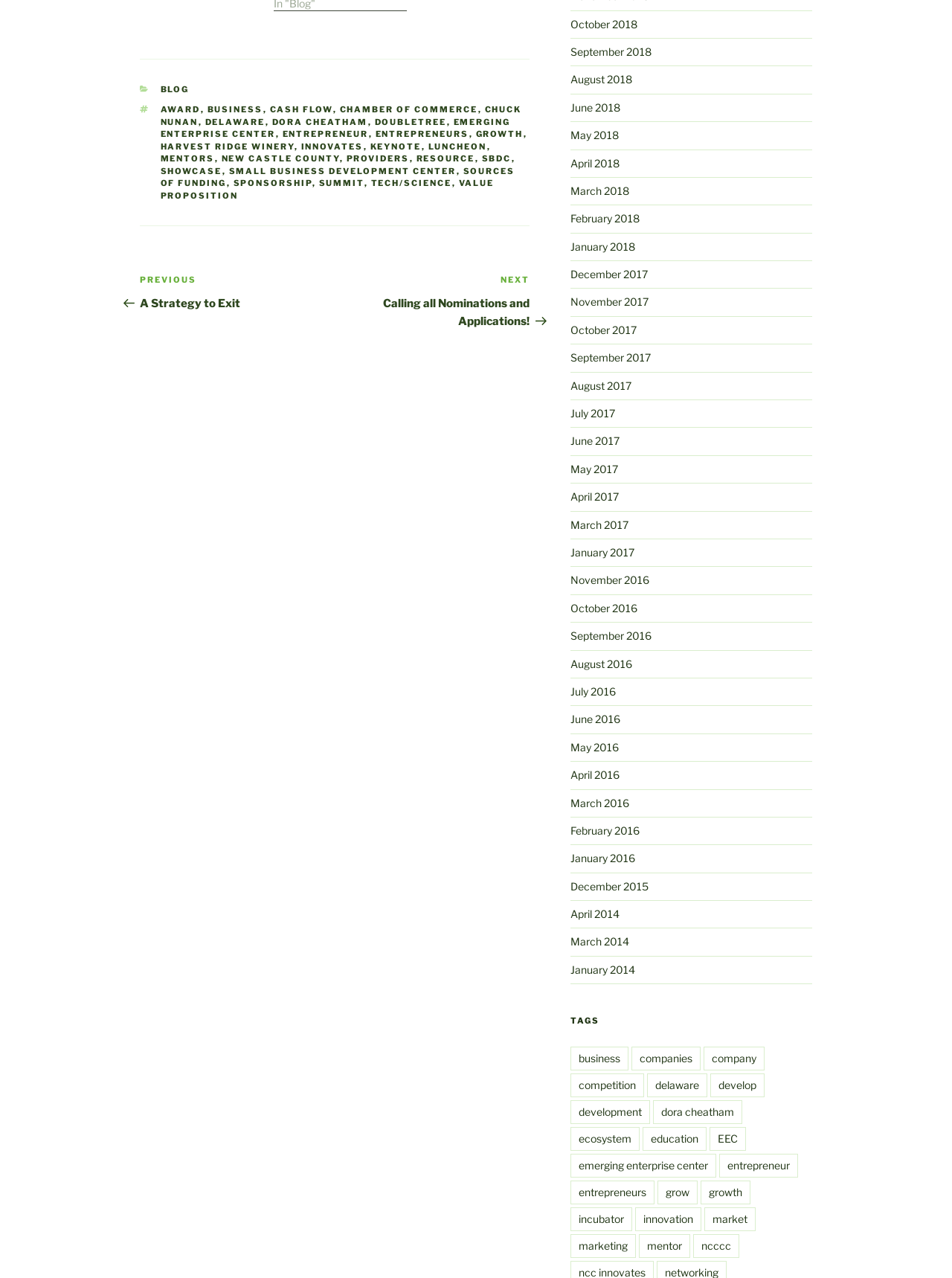Give a concise answer of one word or phrase to the question: 
What is the last month listed in the archive section?

October 2018